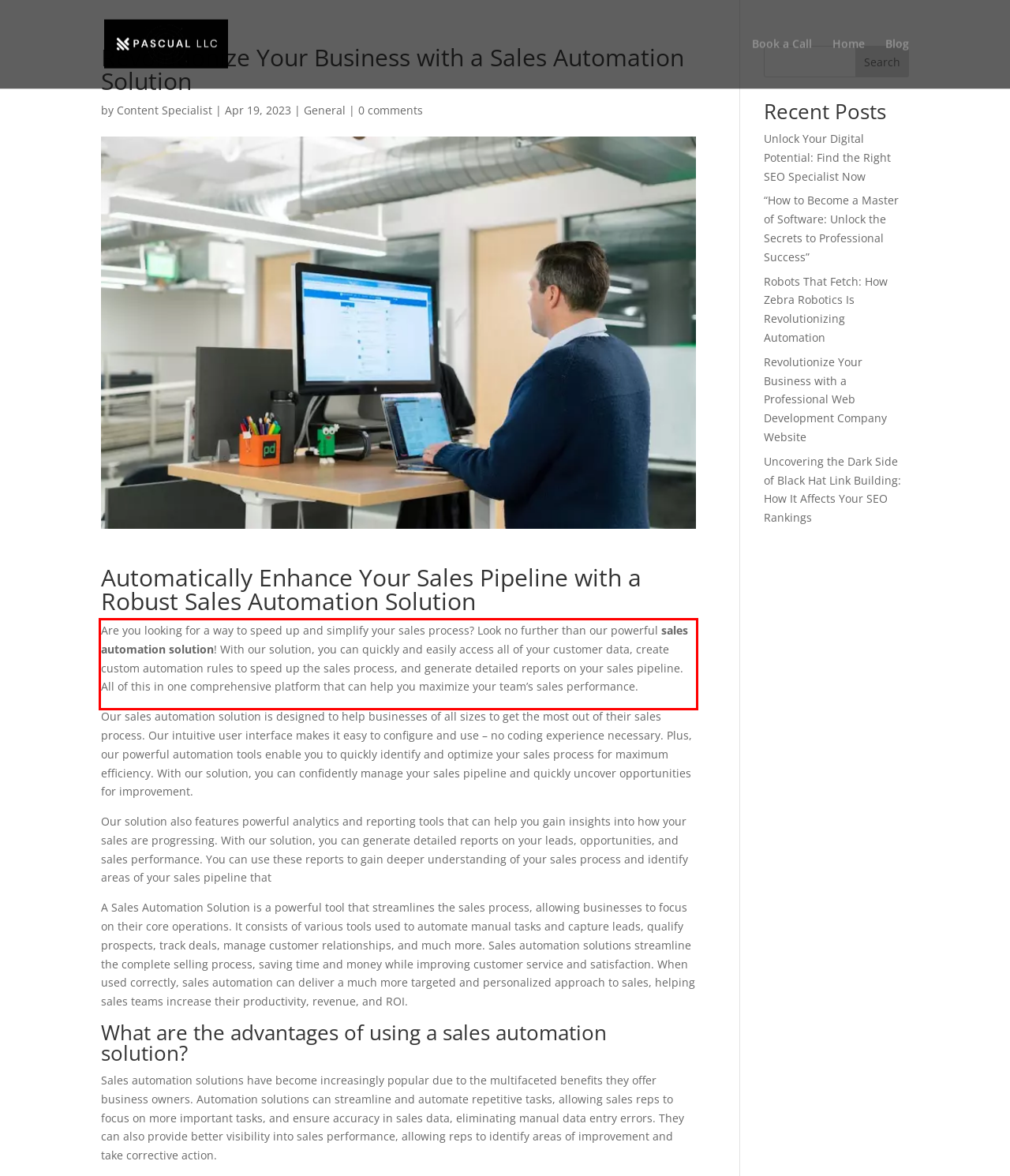You are given a webpage screenshot with a red bounding box around a UI element. Extract and generate the text inside this red bounding box.

Are you looking for a way to speed up and simplify your sales process? Look no further than our powerful sales automation solution! With our solution, you can quickly and easily access all of your customer data, create custom automation rules to speed up the sales process, and generate detailed reports on your sales pipeline. All of this in one comprehensive platform that can help you maximize your team’s sales performance.